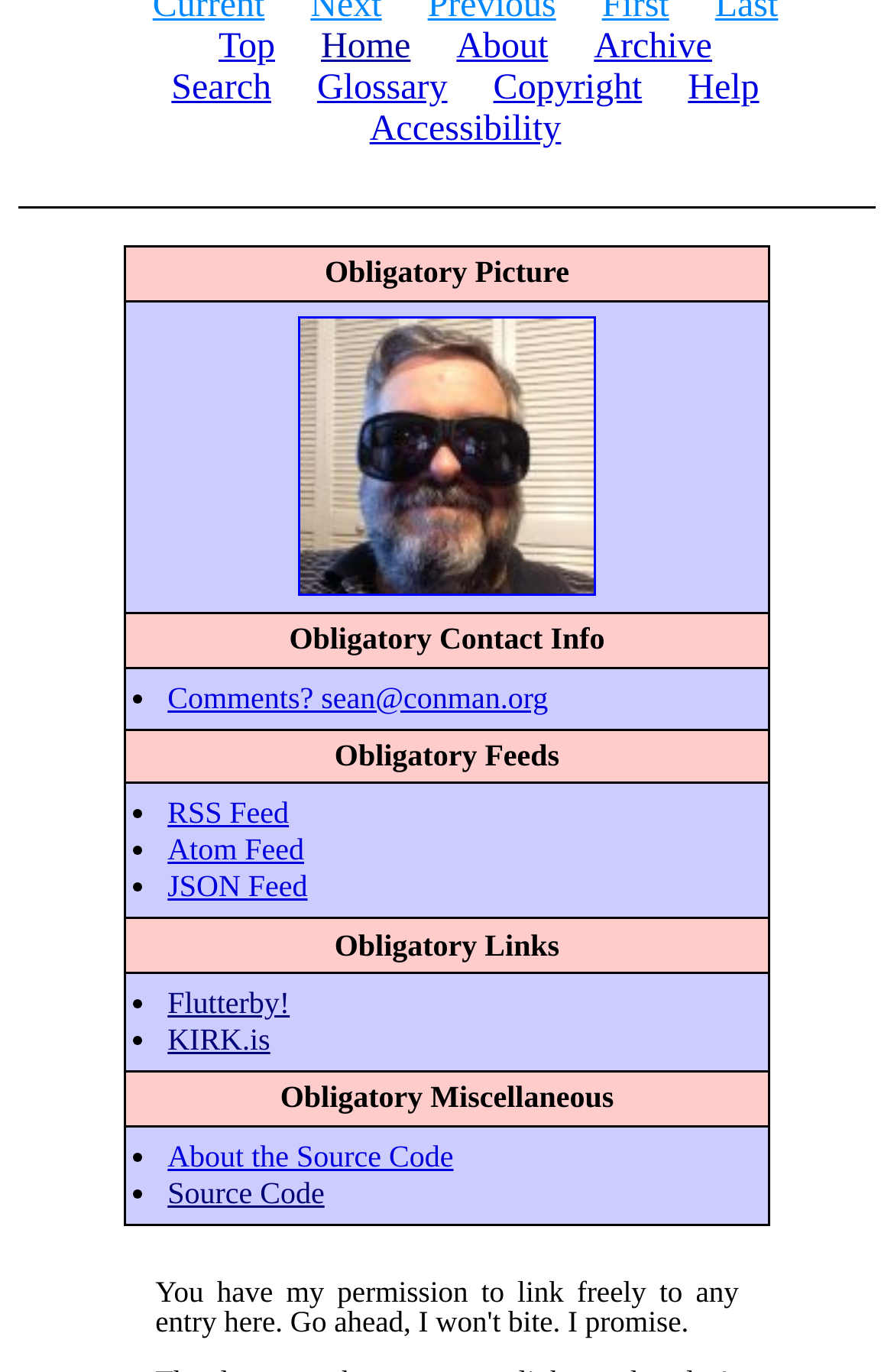Can you find the bounding box coordinates for the element that needs to be clicked to execute this instruction: "check comments"? The coordinates should be given as four float numbers between 0 and 1, i.e., [left, top, right, bottom].

[0.187, 0.495, 0.613, 0.52]